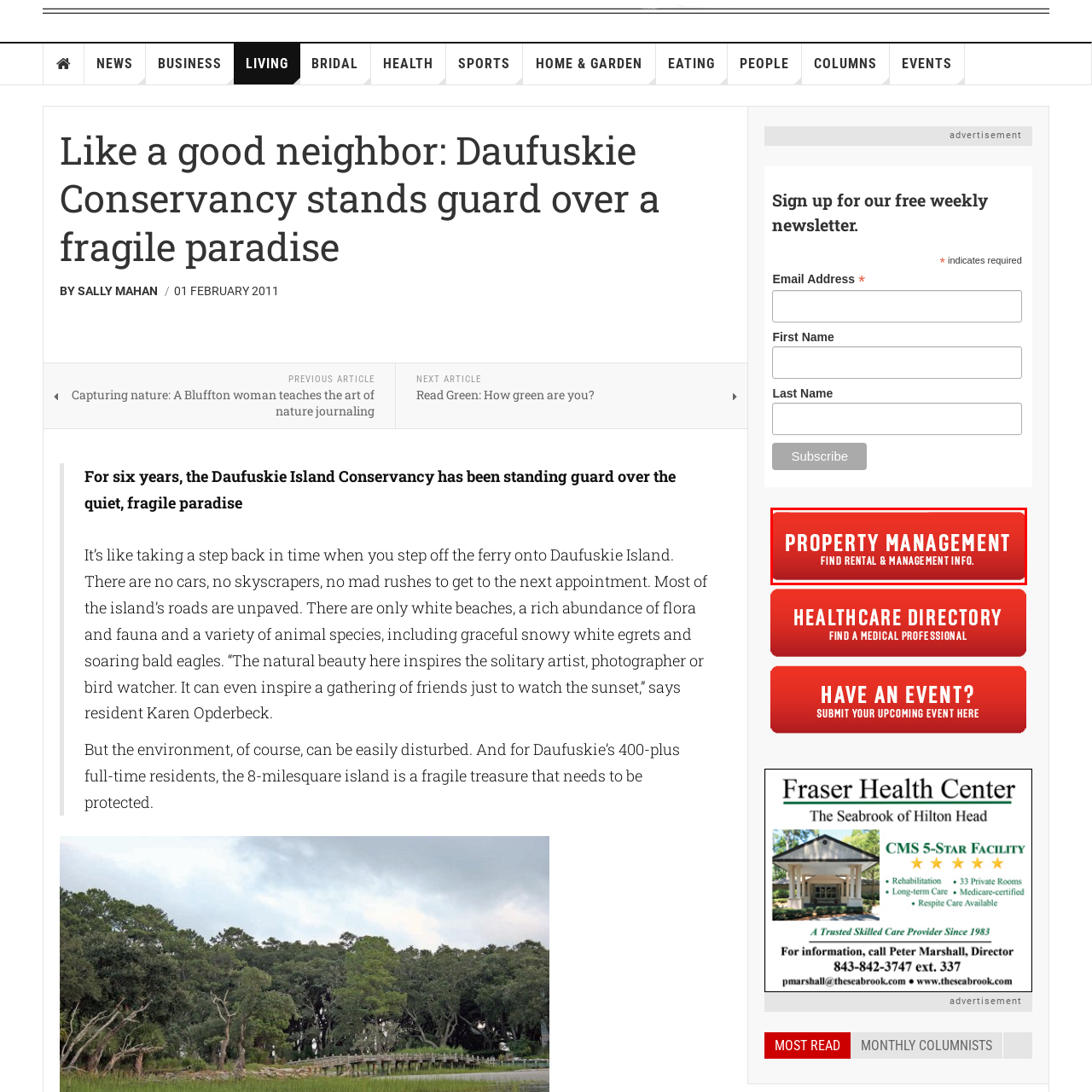Examine the content inside the red bounding box and offer a comprehensive answer to the following question using the details from the image: What is the purpose of the button?

The caption explains that the button is designed to stand out and encourage users to click for additional information, making it a call to action for those seeking property management solutions.